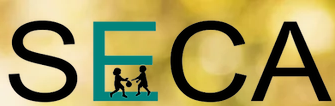Summarize the image with a detailed description that highlights all prominent details.

The image features the logo of the Southern Early Childhood Association (SECA), prominently displaying the acronym "SECA" in a bold, modern font. The letter "E" is uniquely designed to incorporate two silhouetted children engaged in an interactive moment, symbolizing connection and development. This creative element highlights SECA's mission of supporting early childhood education and care. The backdrop of the logo appears to have a soft, blurred golden effect, enhancing the warmth and welcoming nature of the organization. The logo embodies SECA's commitment to advocating for young children and their families, reflecting the core values of diversity, equity, inclusion, and belonging in early childhood education.